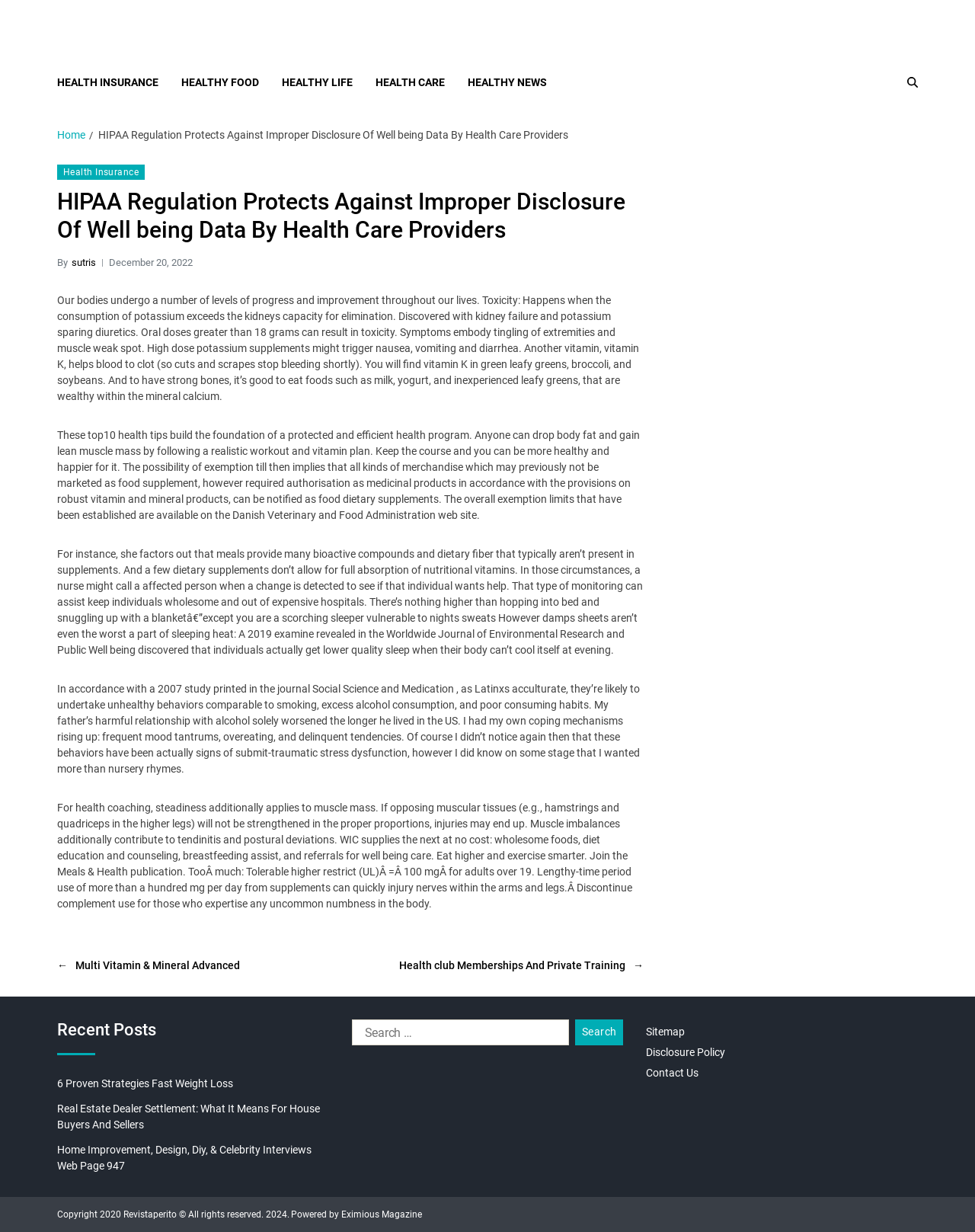Identify the bounding box coordinates for the element you need to click to achieve the following task: "Click on the 'RP' link". Provide the bounding box coordinates as four float numbers between 0 and 1, in the form [left, top, right, bottom].

[0.5, 0.025, 0.545, 0.053]